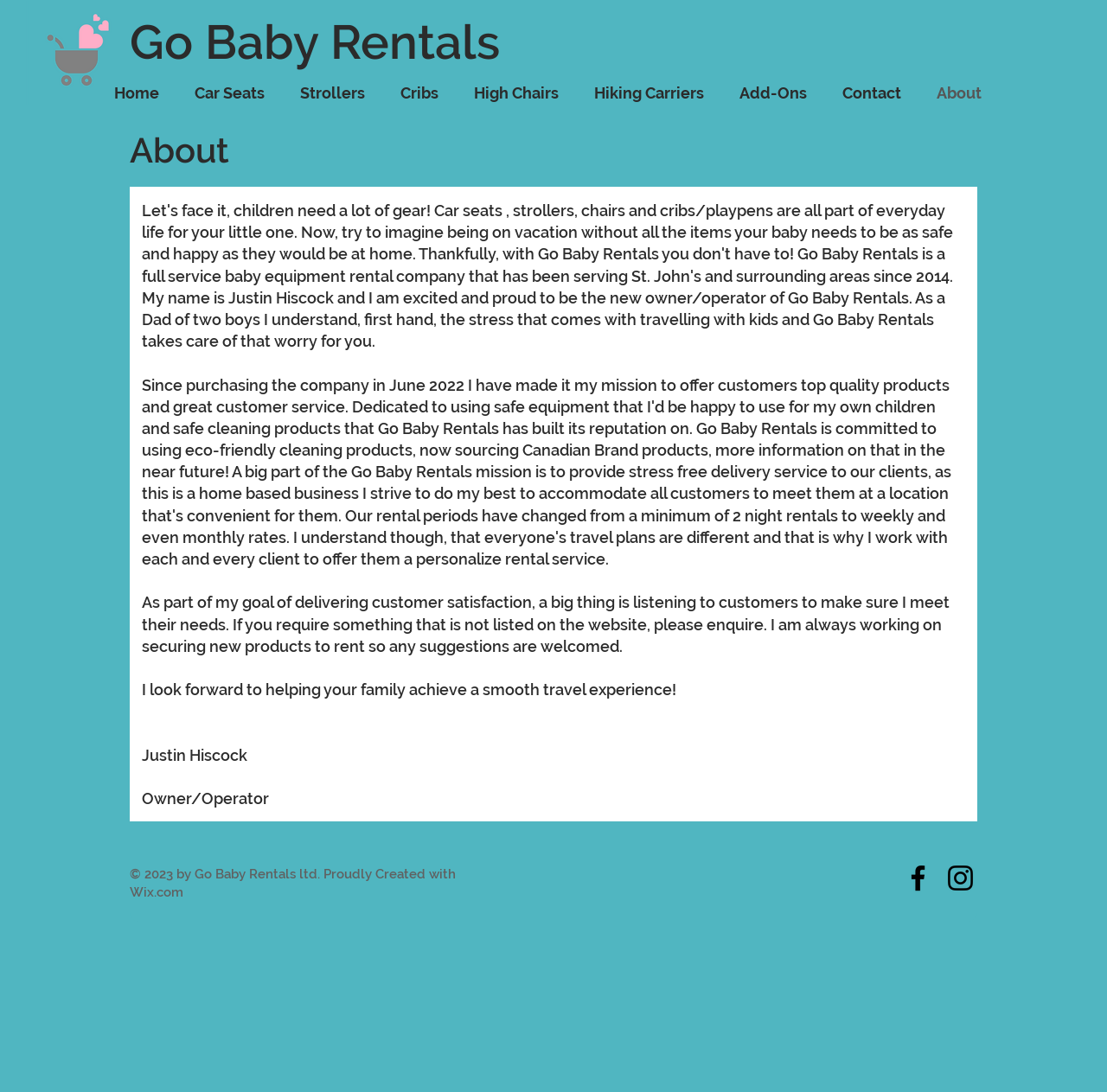Provide a brief response to the question below using one word or phrase:
Who is the owner/operator of the company?

Justin Hiscock